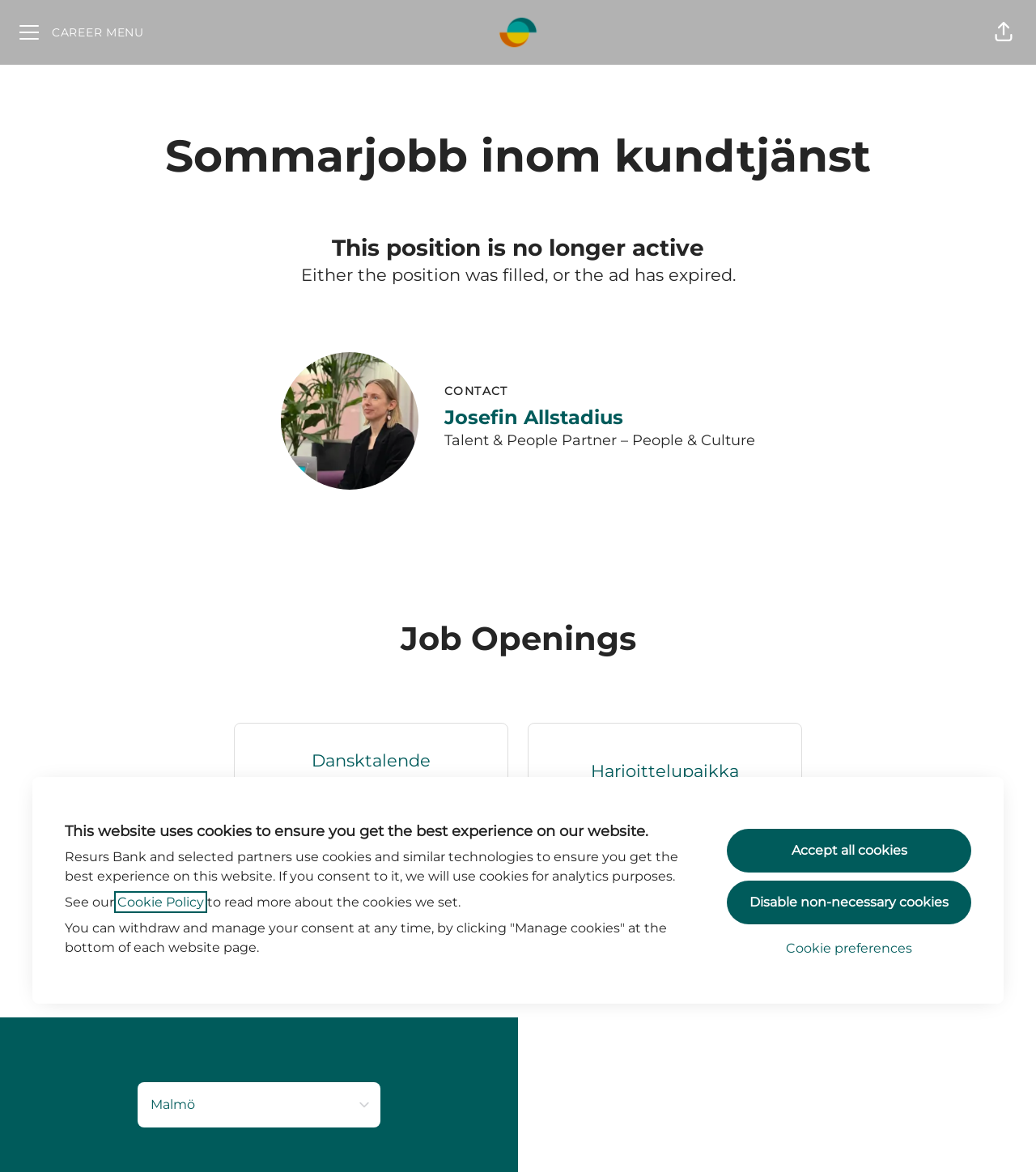Please determine the bounding box coordinates of the element's region to click in order to carry out the following instruction: "Visit Resurs Bank career site". The coordinates should be four float numbers between 0 and 1, i.e., [left, top, right, bottom].

[0.475, 0.003, 0.525, 0.052]